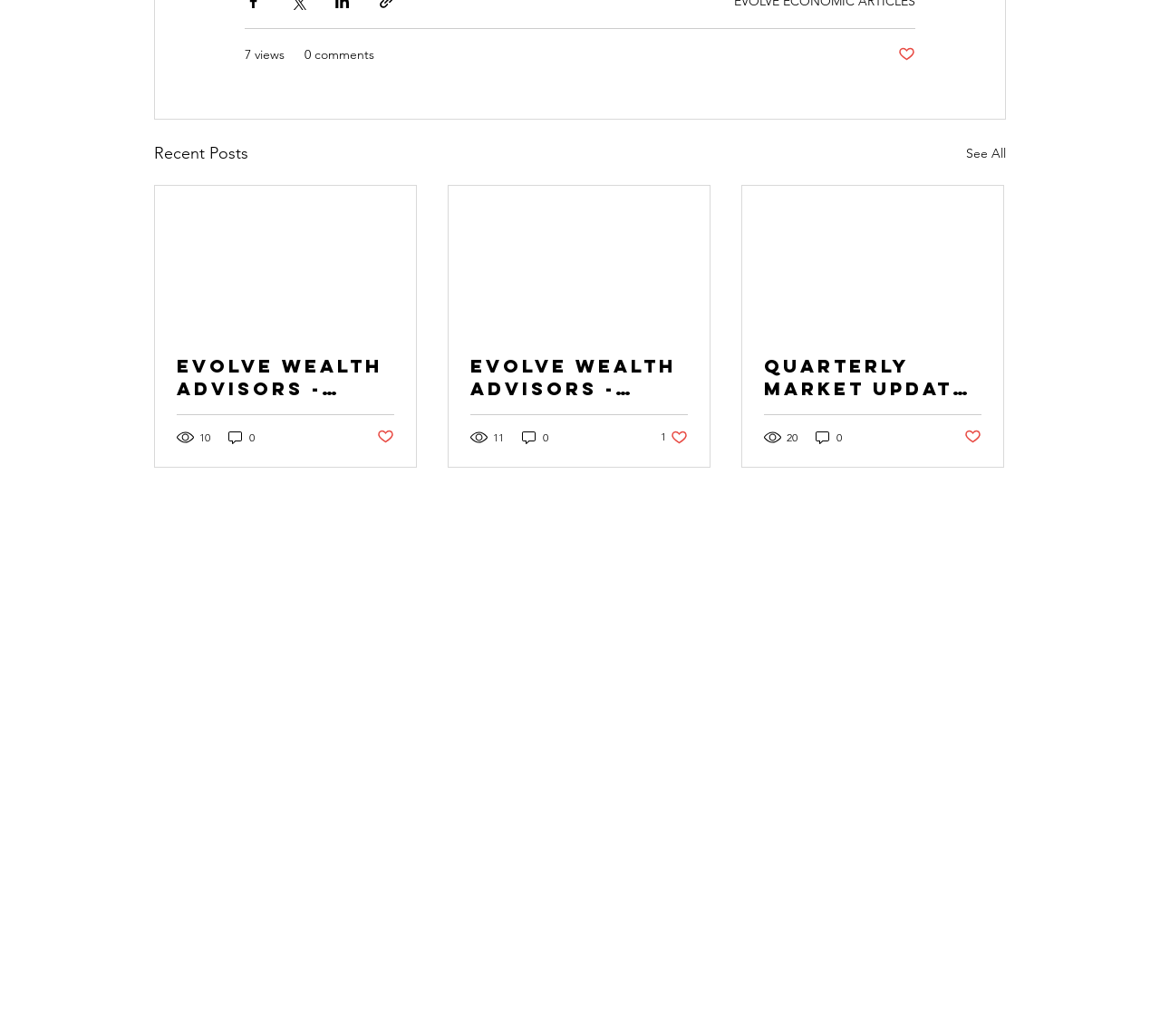Locate the bounding box coordinates of the element I should click to achieve the following instruction: "See all recent posts".

[0.833, 0.136, 0.867, 0.161]